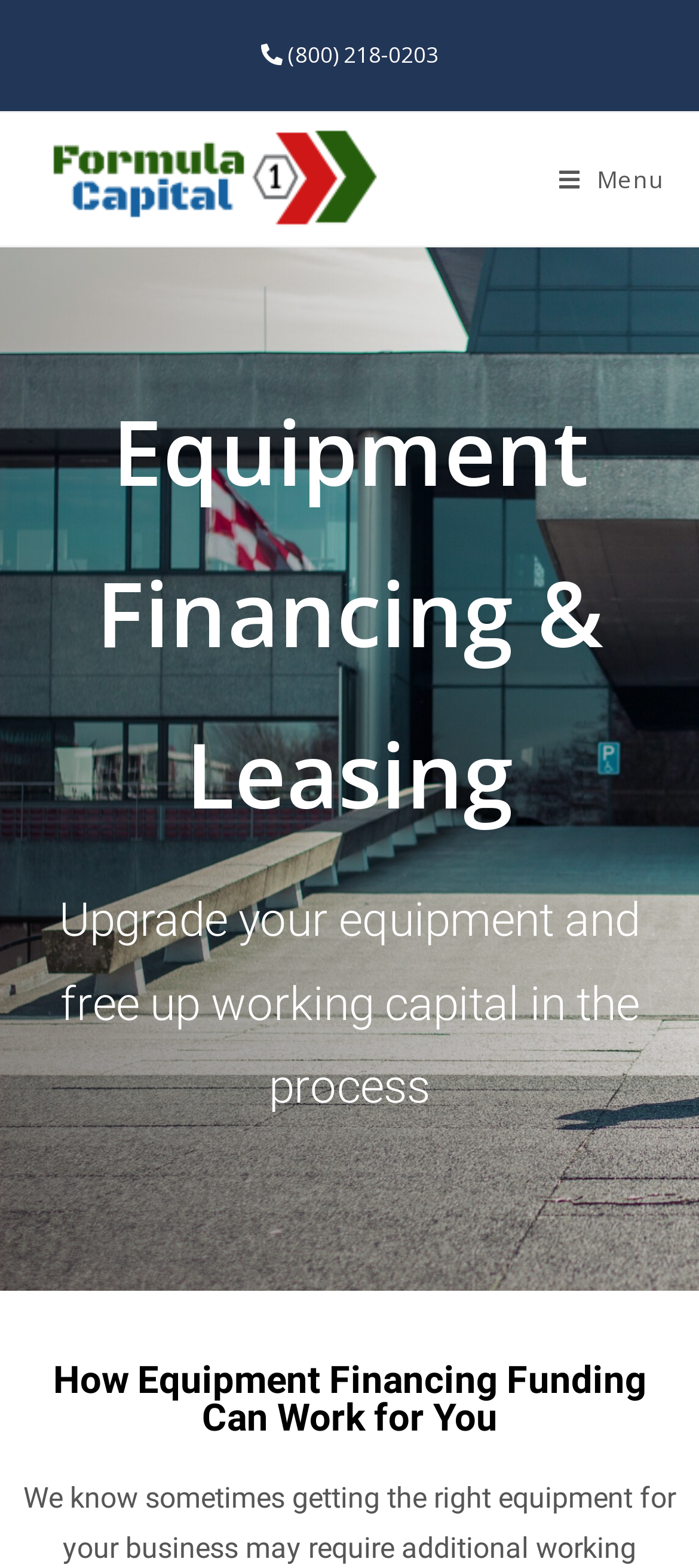Using the description "alt="Formula 1 Capital"", locate and provide the bounding box of the UI element.

[0.05, 0.101, 0.563, 0.123]